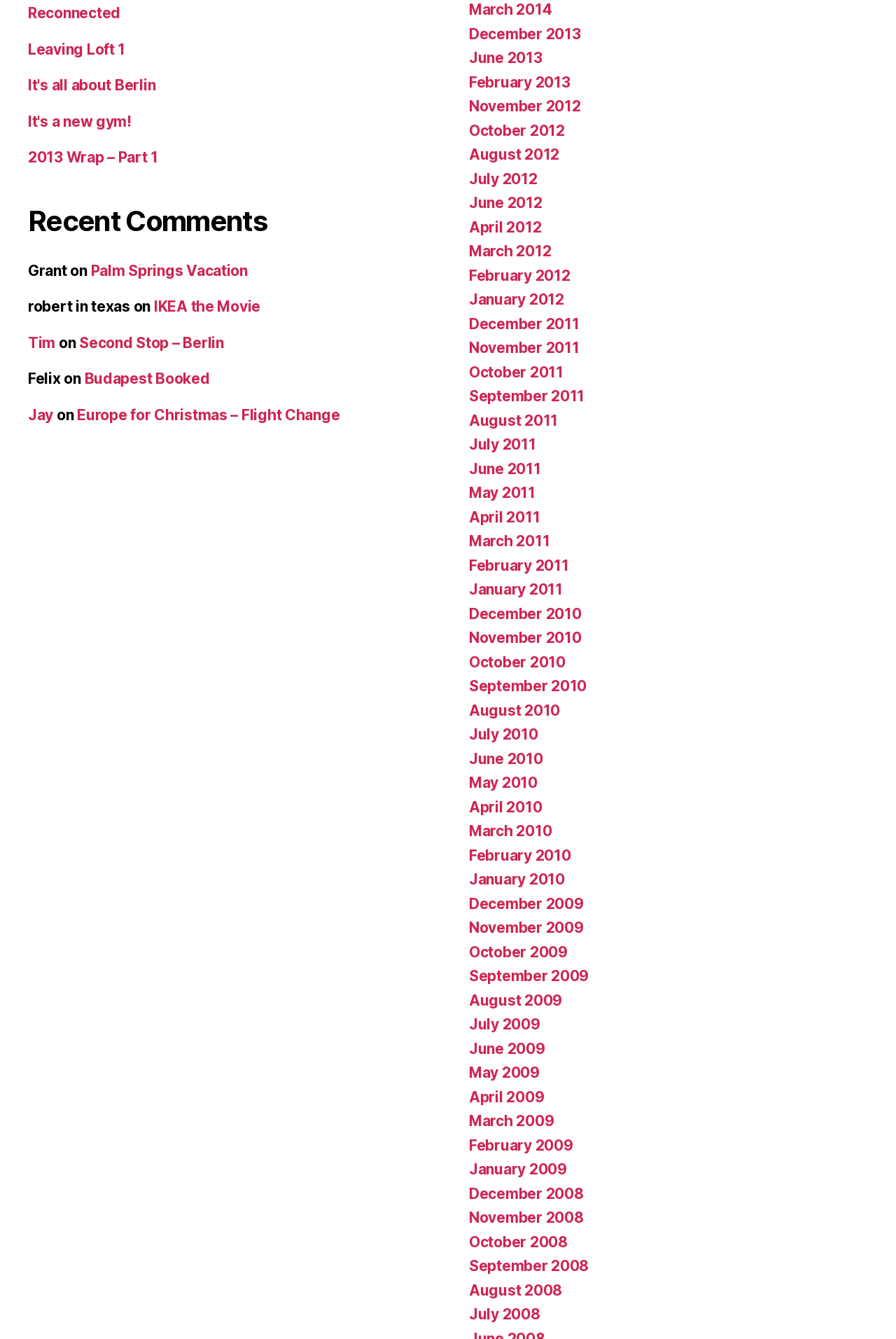Determine the bounding box of the UI element mentioned here: "December 2009". The coordinates must be in the format [left, top, right, bottom] with values ranging from 0 to 1.

[0.523, 0.668, 0.651, 0.681]